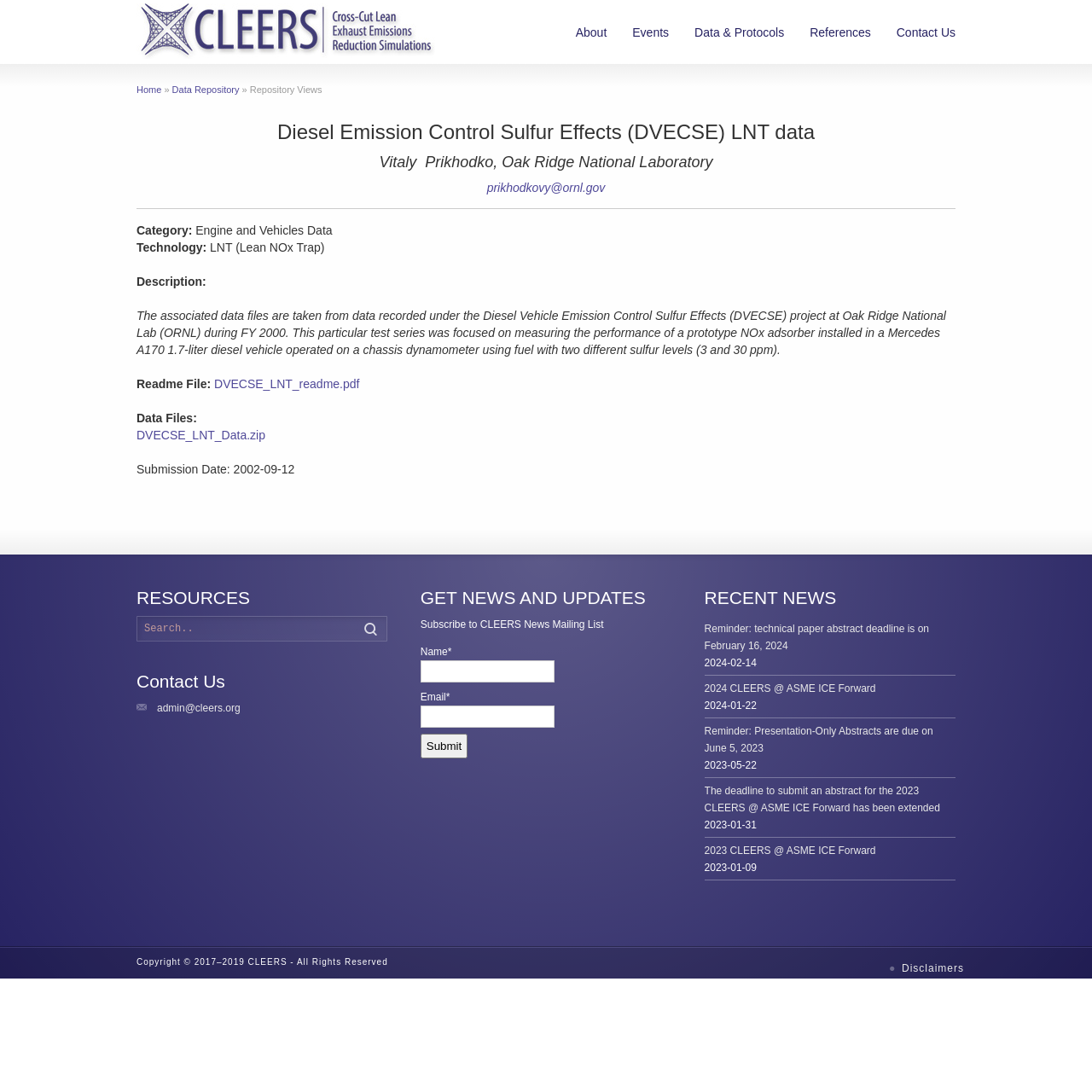Identify the bounding box coordinates for the element that needs to be clicked to fulfill this instruction: "Click on the 'CLEERS' link". Provide the coordinates in the format of four float numbers between 0 and 1: [left, top, right, bottom].

[0.125, 0.045, 0.398, 0.056]